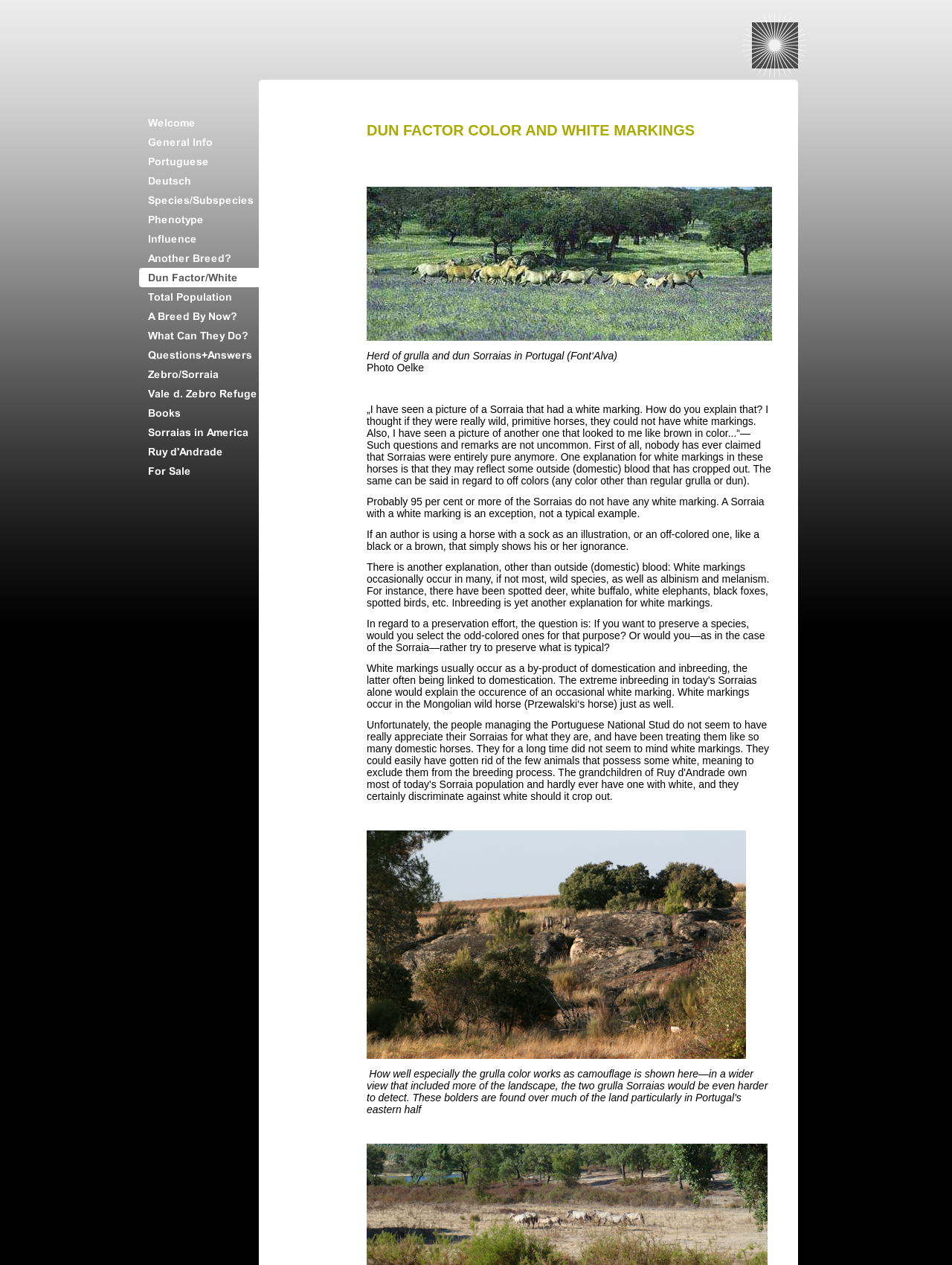Based on the description "alt="Deutsch" name="menuimg15115310" title="Deutsch"", find the bounding box of the specified UI element.

[0.146, 0.144, 0.271, 0.152]